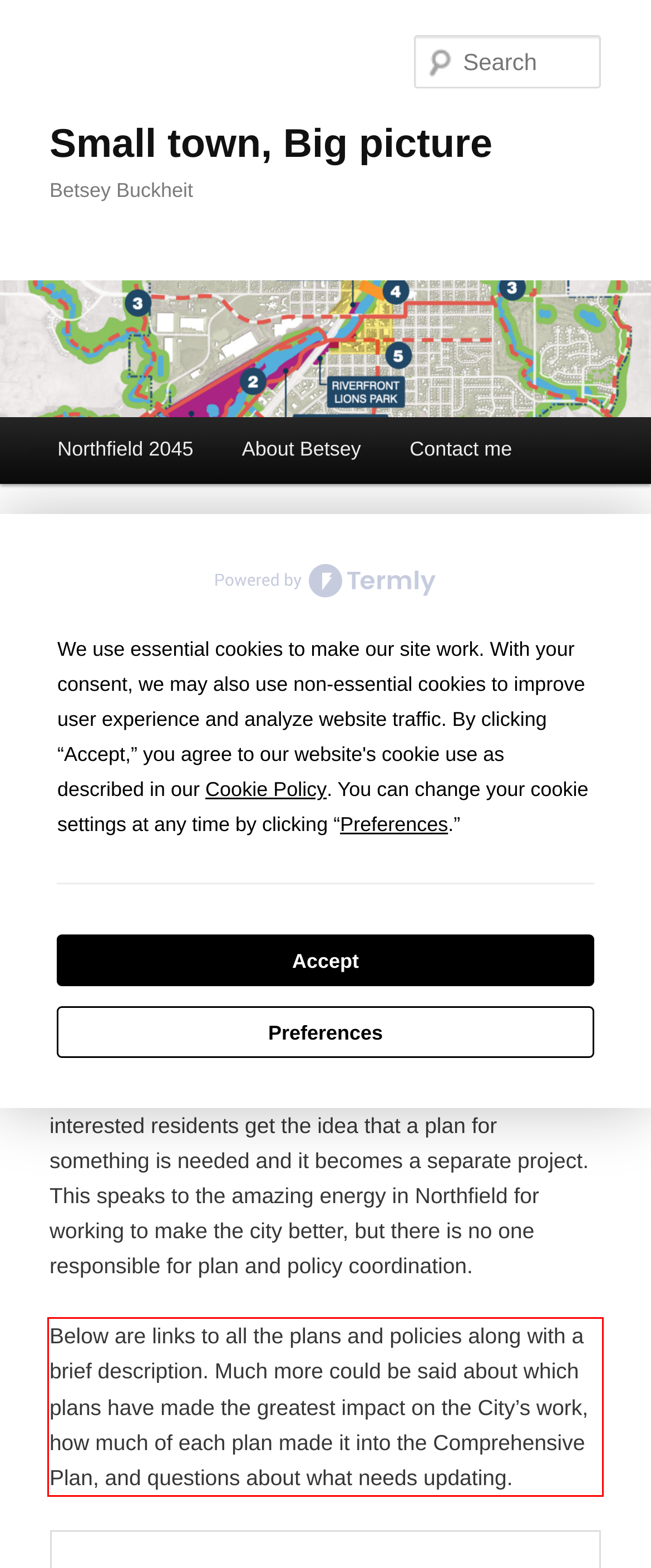Given a screenshot of a webpage with a red bounding box, please identify and retrieve the text inside the red rectangle.

Below are links to all the plans and policies along with a brief description. Much more could be said about which plans have made the greatest impact on the City’s work, how much of each plan made it into the Comprehensive Plan, and questions about what needs updating.